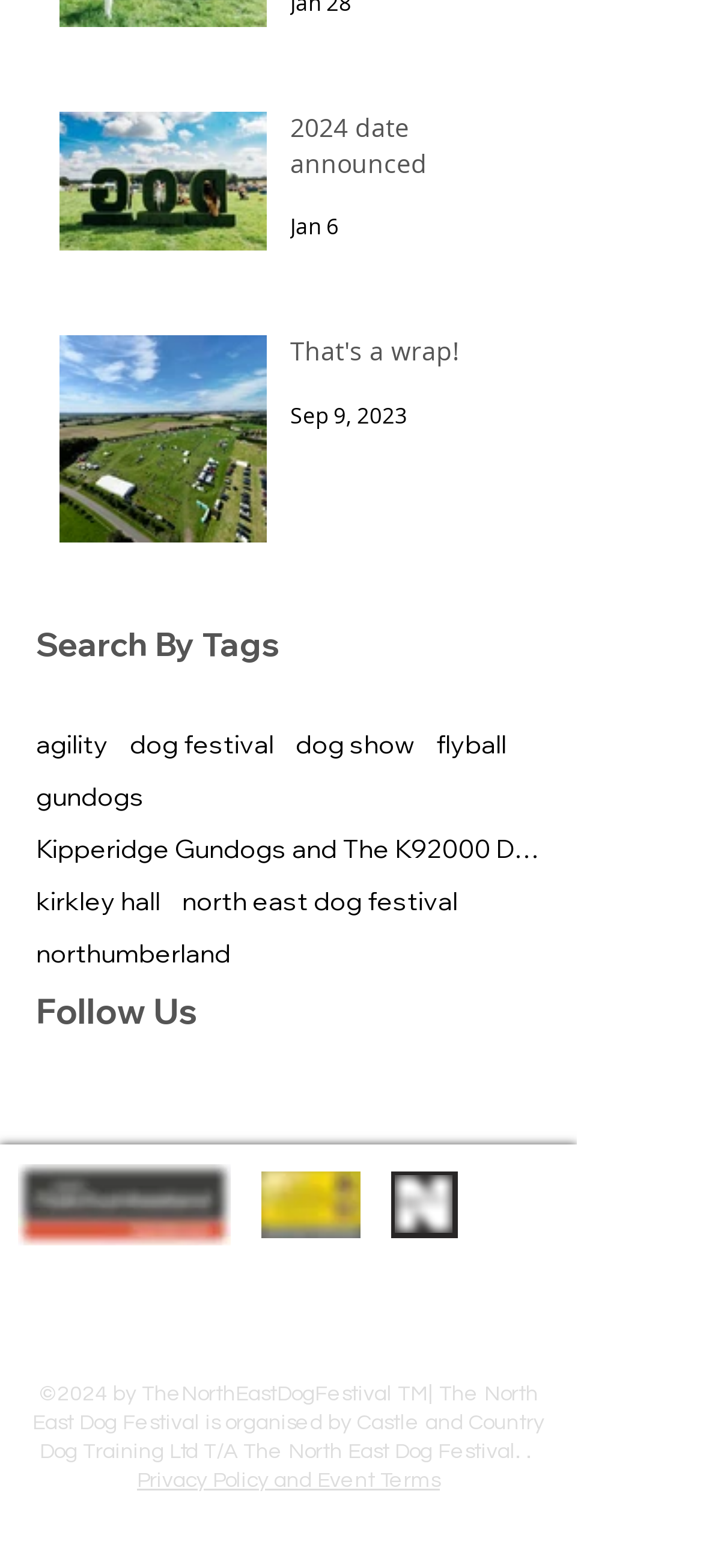Please find the bounding box coordinates of the element that must be clicked to perform the given instruction: "Search by tag 'agility'". The coordinates should be four float numbers from 0 to 1, i.e., [left, top, right, bottom].

[0.051, 0.466, 0.154, 0.485]